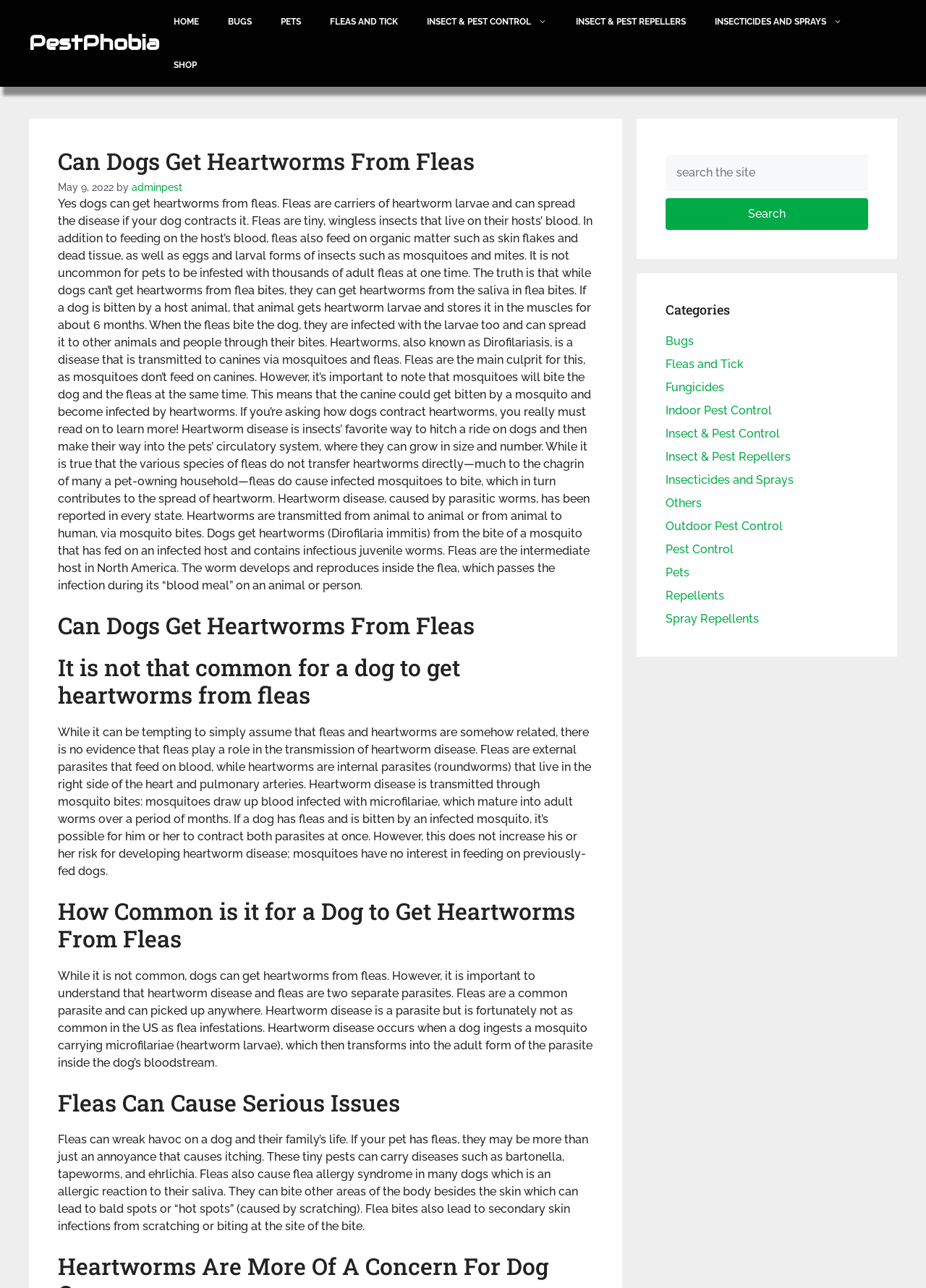What is the role of fleas in heartworm disease?
Please provide a single word or phrase answer based on the image.

Intermediate host